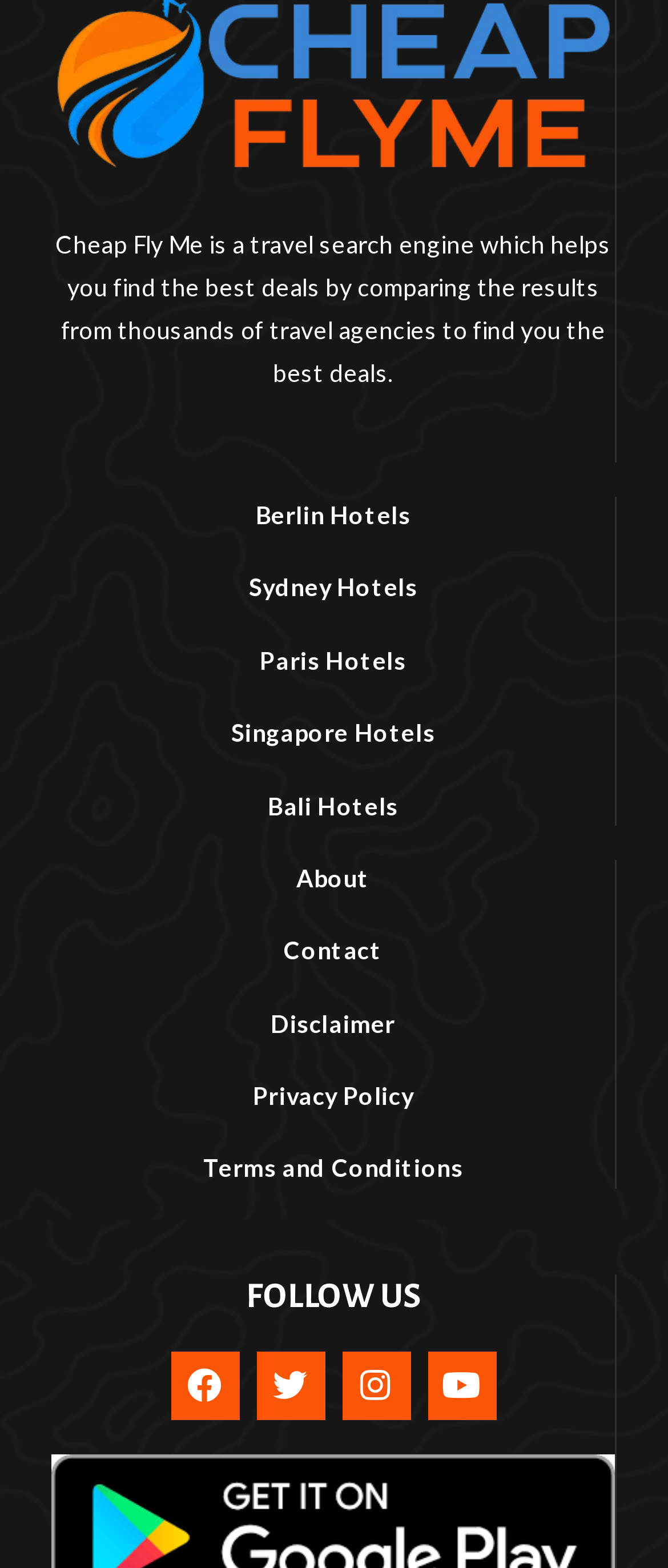Identify the bounding box of the UI component described as: "Singapore Hotels".

[0.077, 0.456, 0.921, 0.48]